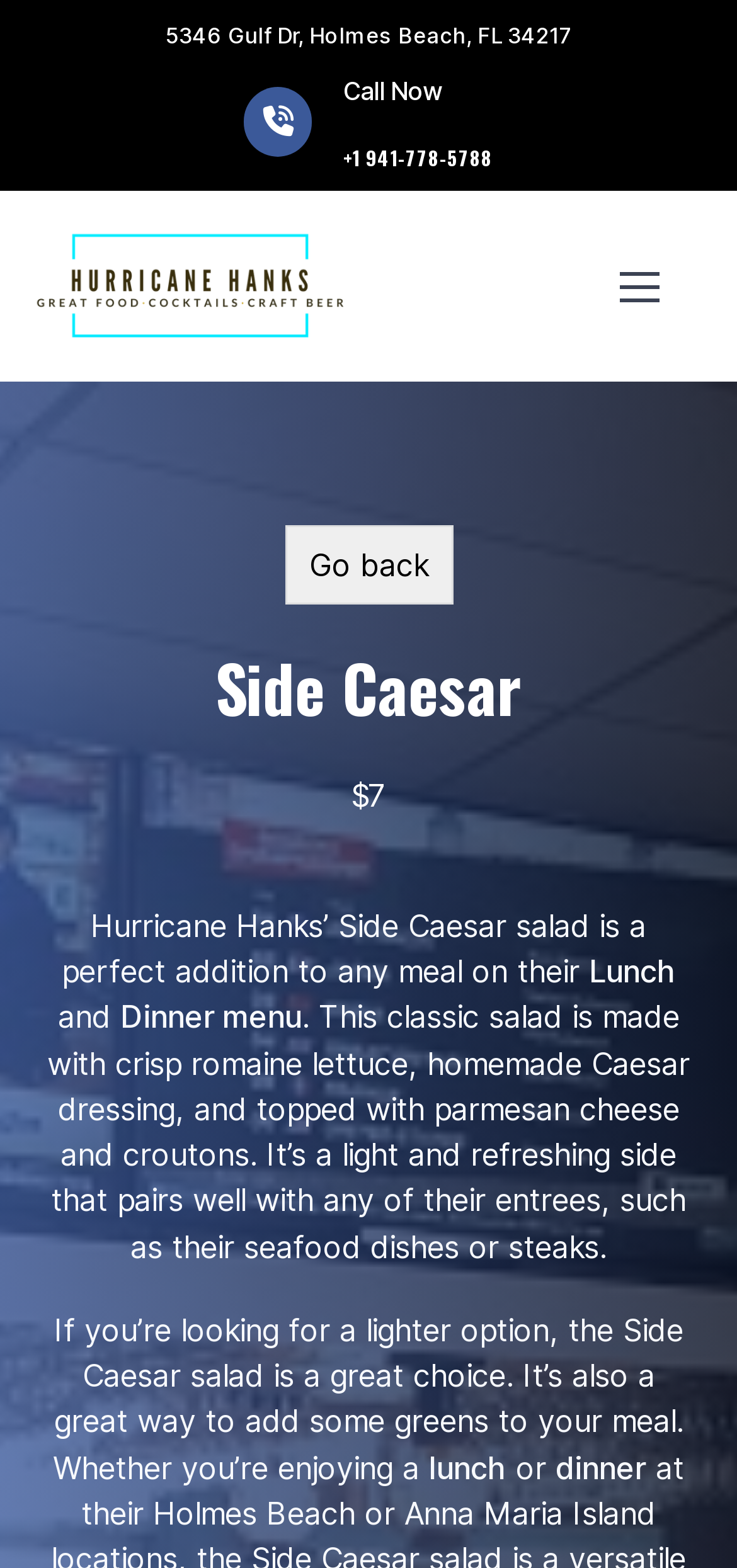Calculate the bounding box coordinates of the UI element given the description: "dinner".

[0.754, 0.923, 0.877, 0.948]